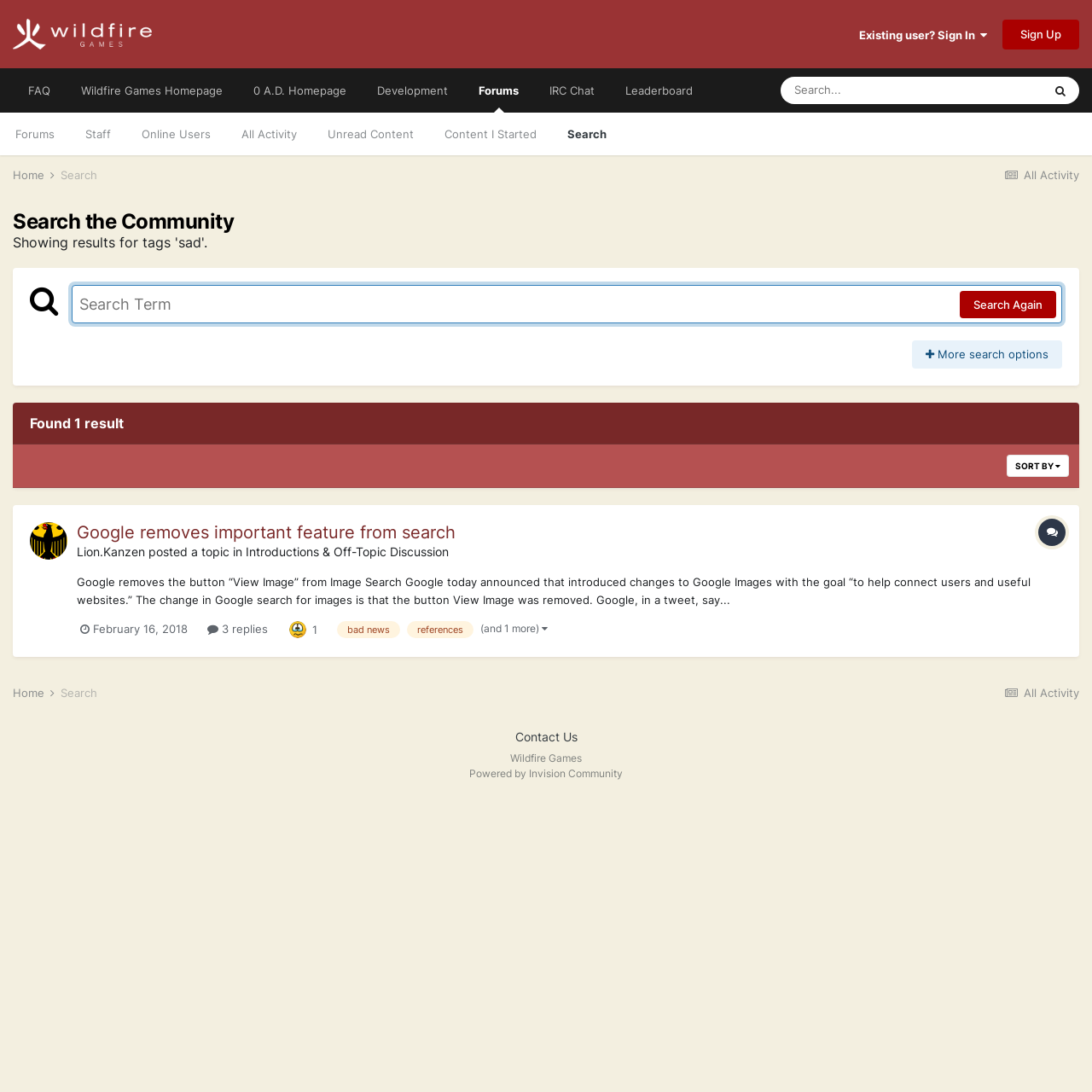Identify the bounding box coordinates necessary to click and complete the given instruction: "Search again".

[0.879, 0.266, 0.967, 0.291]